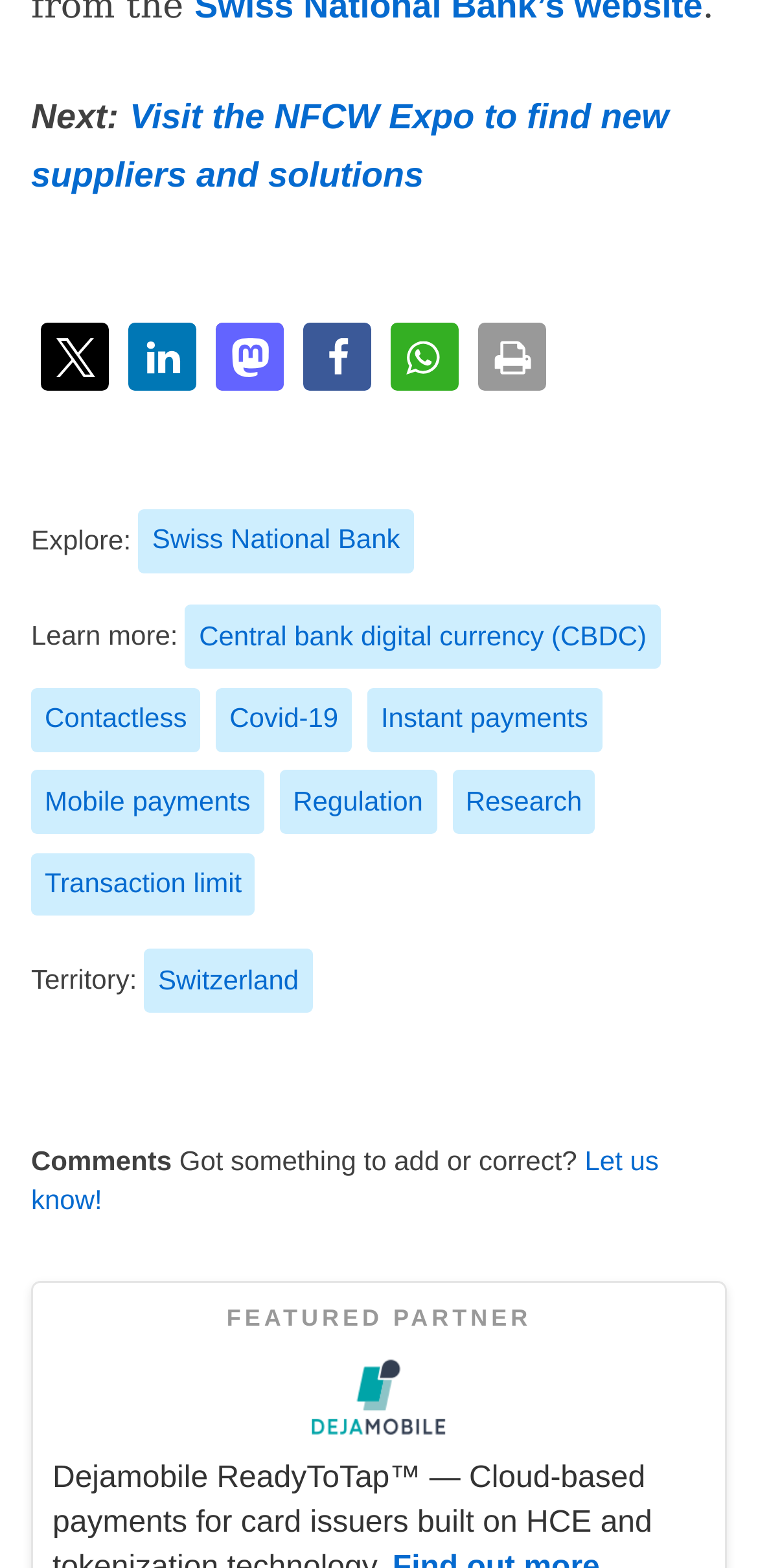Find the bounding box coordinates for the UI element that matches this description: "Central bank digital currency (CBDC)".

[0.245, 0.386, 0.871, 0.426]